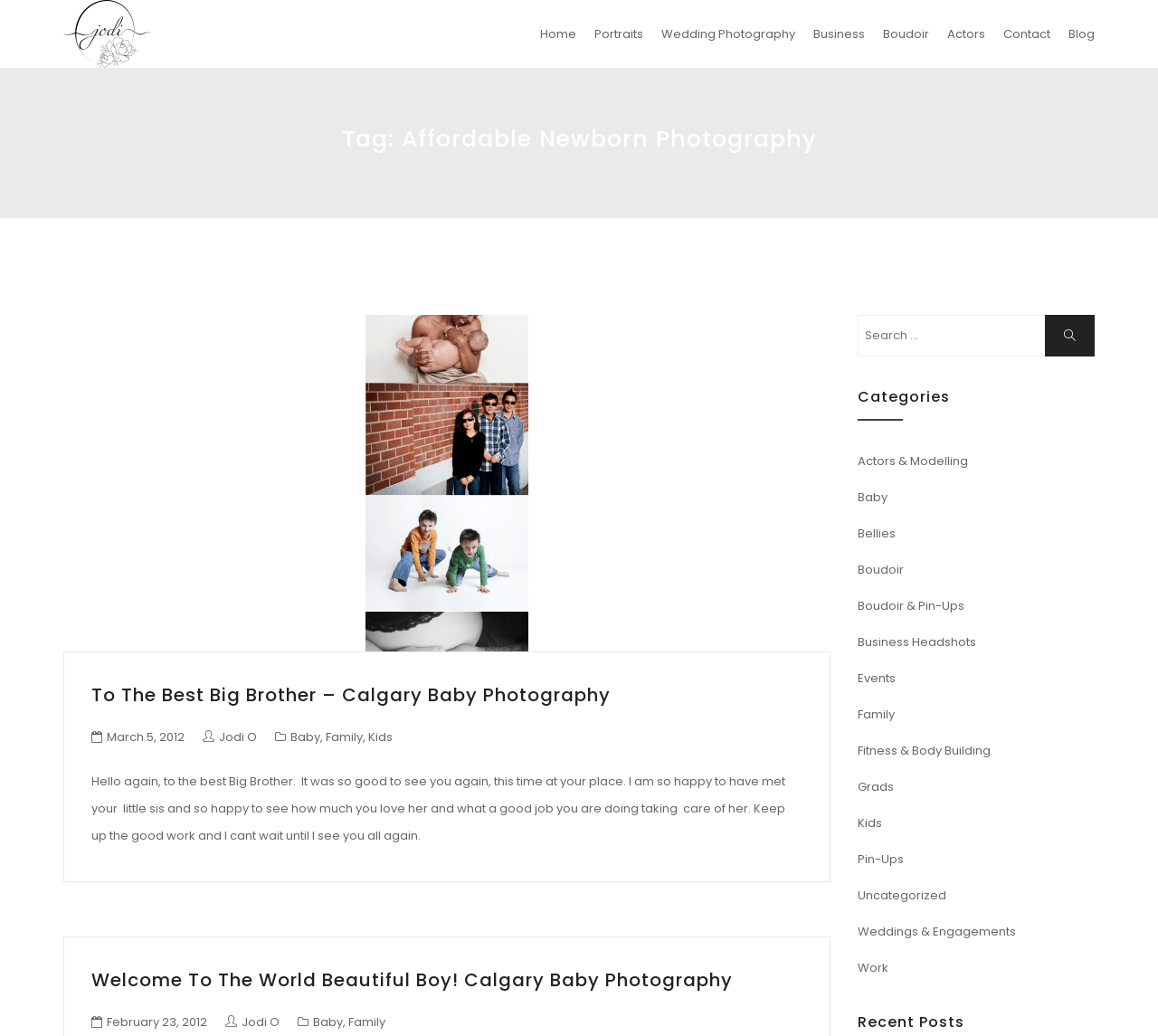Locate the coordinates of the bounding box for the clickable region that fulfills this instruction: "Contact Jodi O Photography".

[0.859, 0.0, 0.915, 0.066]